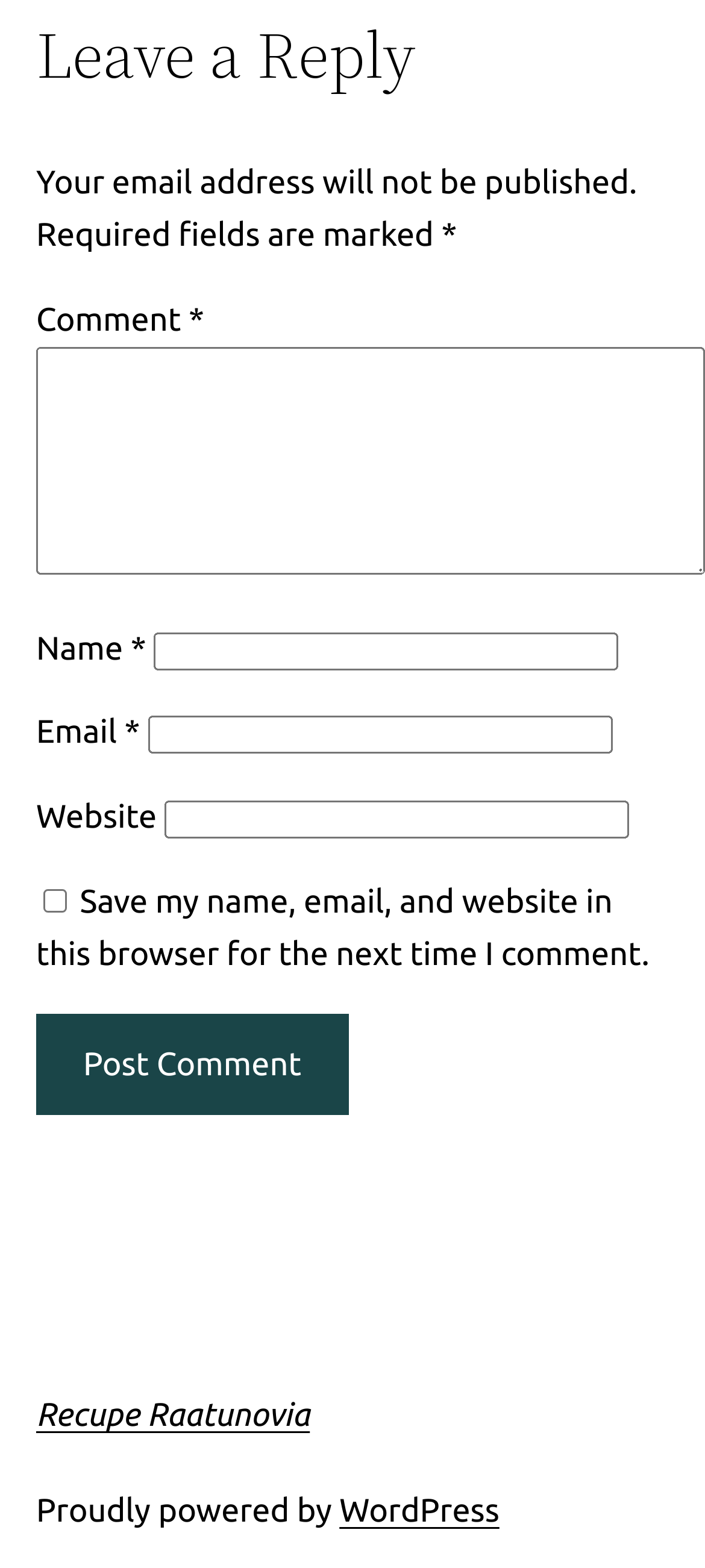Please look at the image and answer the question with a detailed explanation: What platform is this website built on?

The website is built on WordPress, as indicated by the 'Proudly powered by WordPress' text at the bottom of the page.